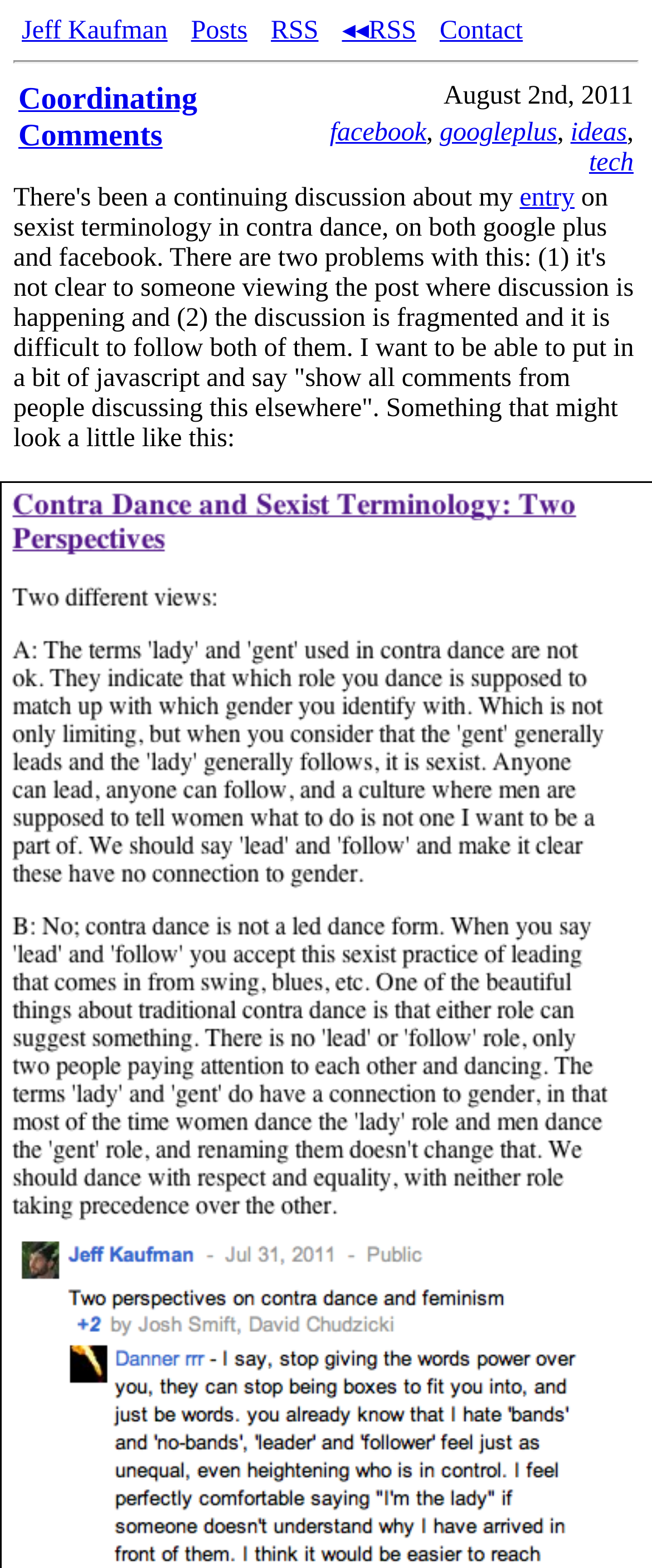Please identify the bounding box coordinates for the region that you need to click to follow this instruction: "contact the author".

[0.674, 0.011, 0.802, 0.029]